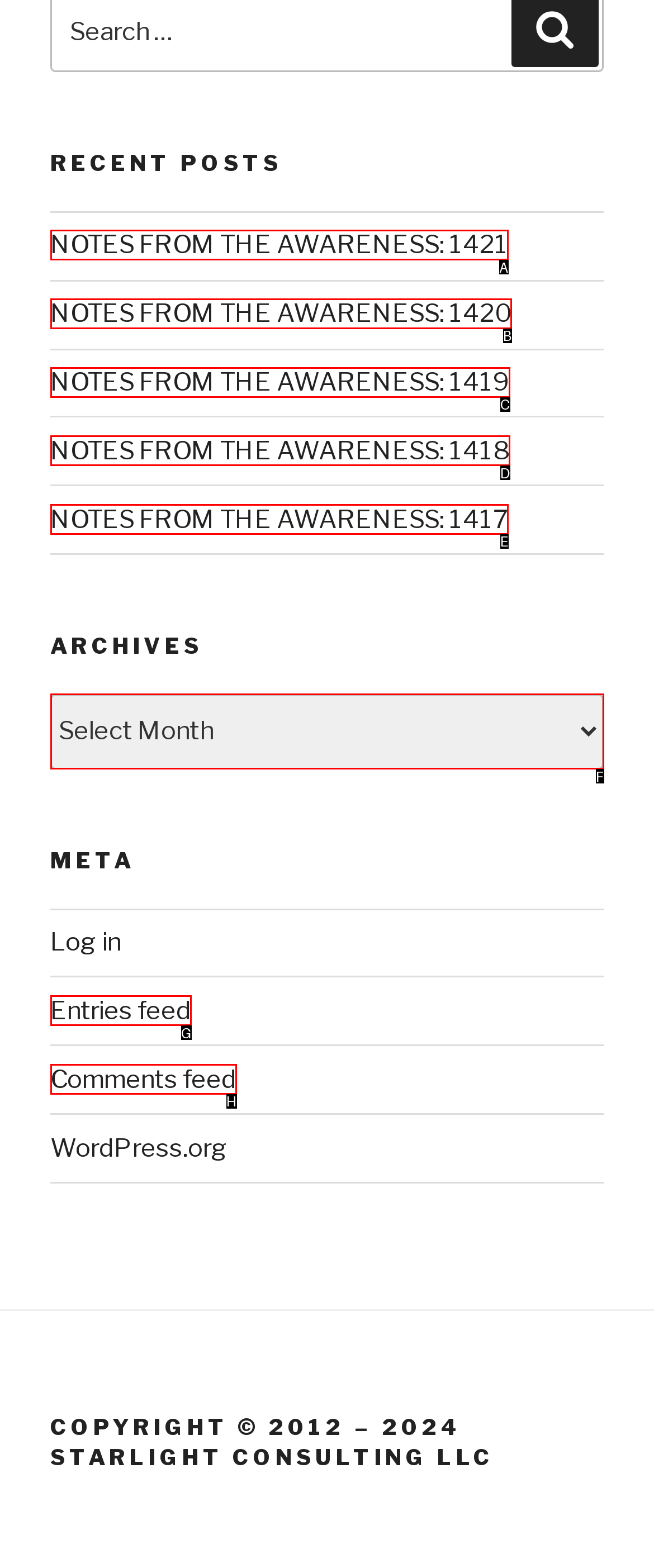Select the option that matches the description: NOTES FROM THE AWARENESS: 1417. Answer with the letter of the correct option directly.

E